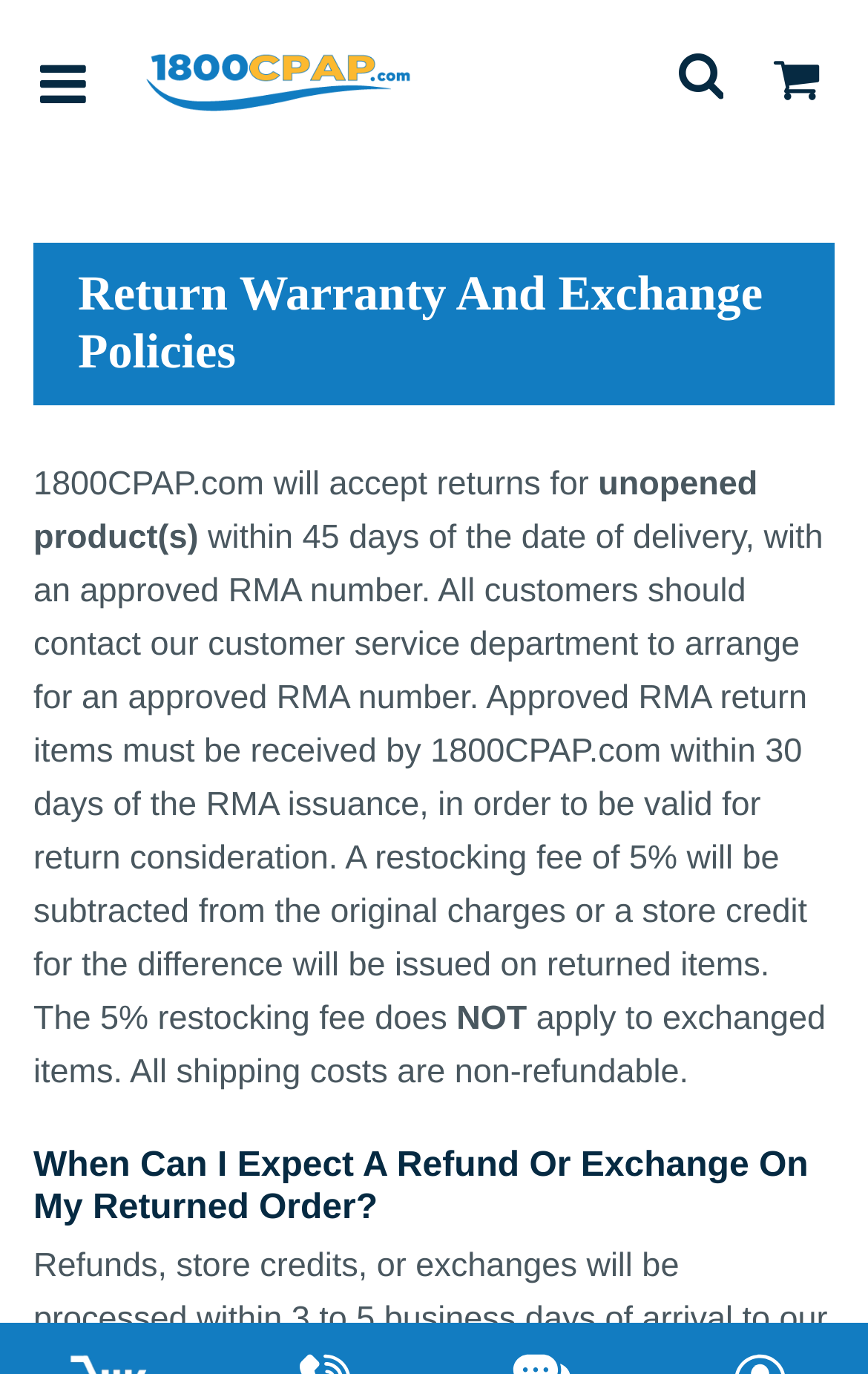Can shipping costs be refunded?
Please respond to the question with as much detail as possible.

The webpage explicitly states that 'All shipping costs are non-refundable.' This implies that customers will not be able to get a refund for the shipping costs, even if they return the products.